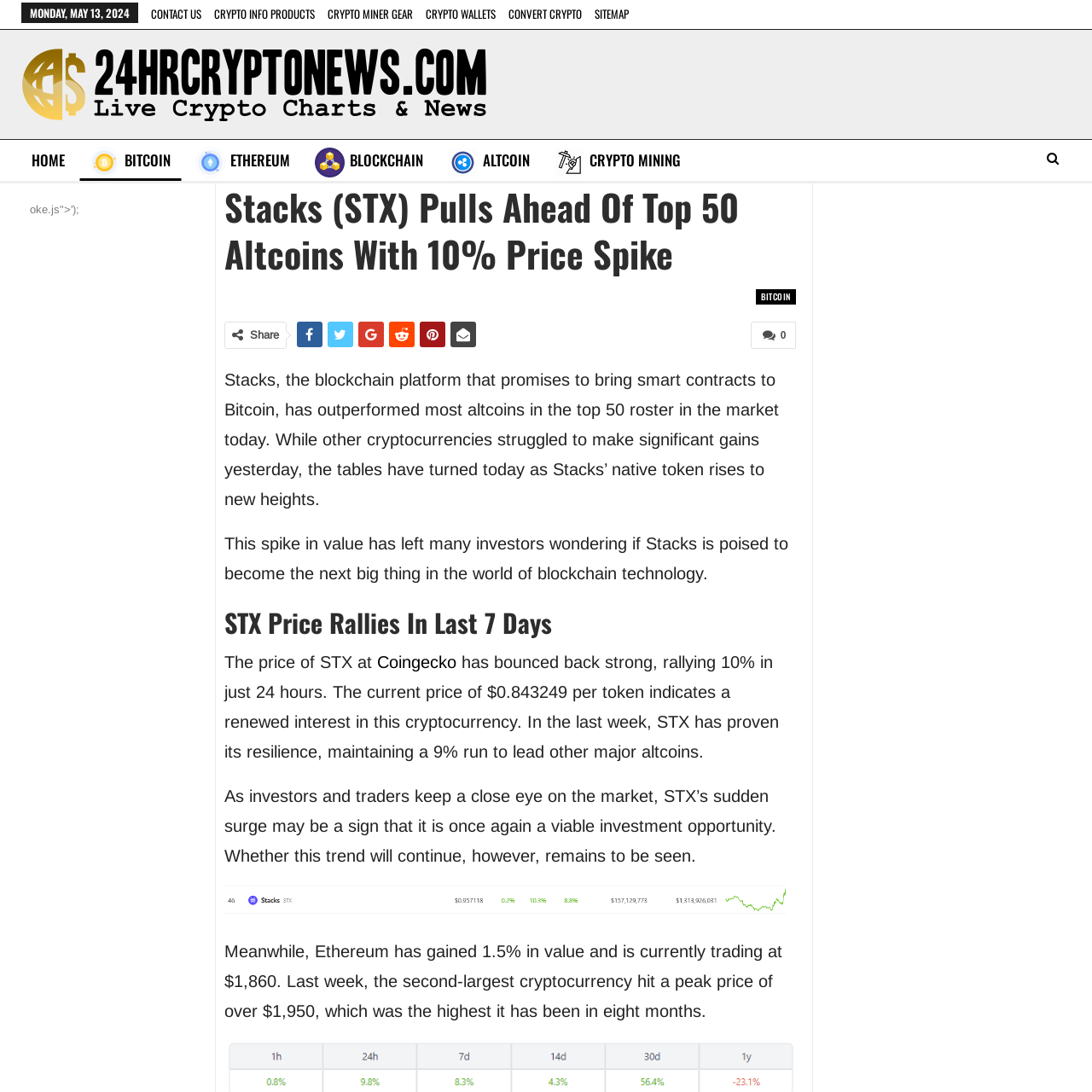Identify the main heading from the webpage and provide its text content.

Stacks (STX) Pulls Ahead Of Top 50 Altcoins With 10% Price Spike